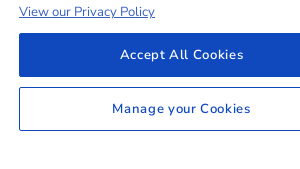How many options are provided for users to manage their cookies?
Provide a thorough and detailed answer to the question.

There are two options provided for users to manage their cookies: the 'Accept All Cookies' button and the 'Manage your Cookies' option. The 'Accept All Cookies' button allows users to consent to the use of all cookies, while the 'Manage your Cookies' option enables users to customize their cookie preferences.